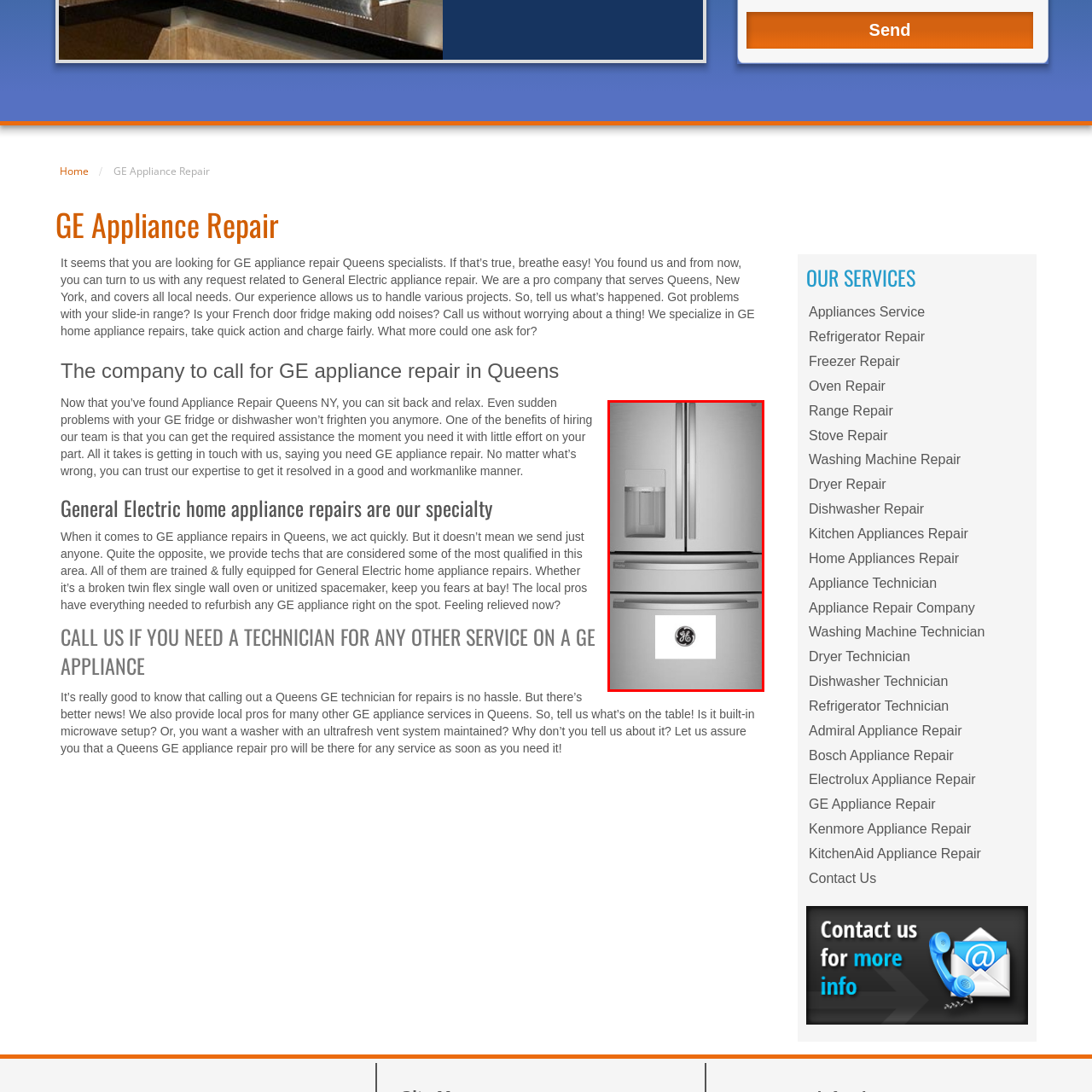Where are the GE appliance repair services offered?
Look at the image within the red bounding box and provide a single word or phrase as an answer.

Queens, New York